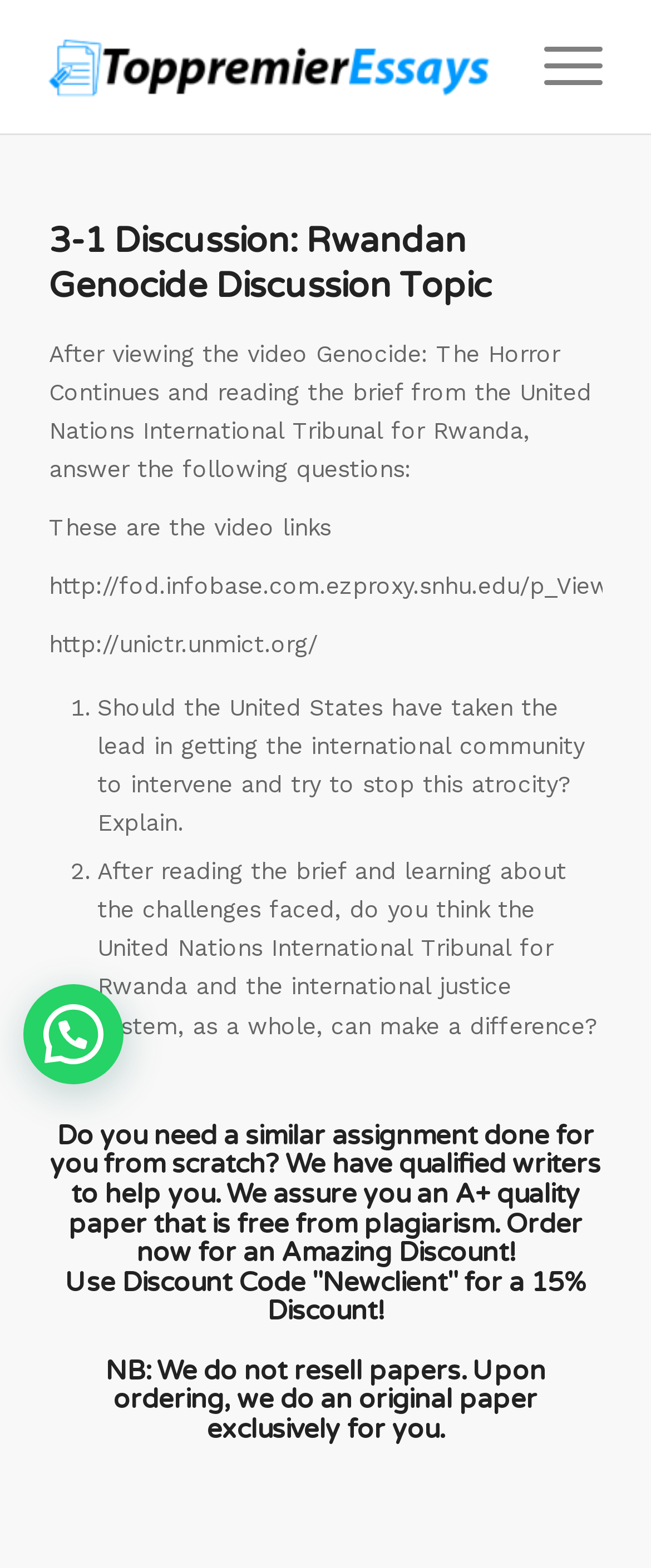Is there a chat widget on the webpage?
From the screenshot, provide a brief answer in one word or phrase.

Yes